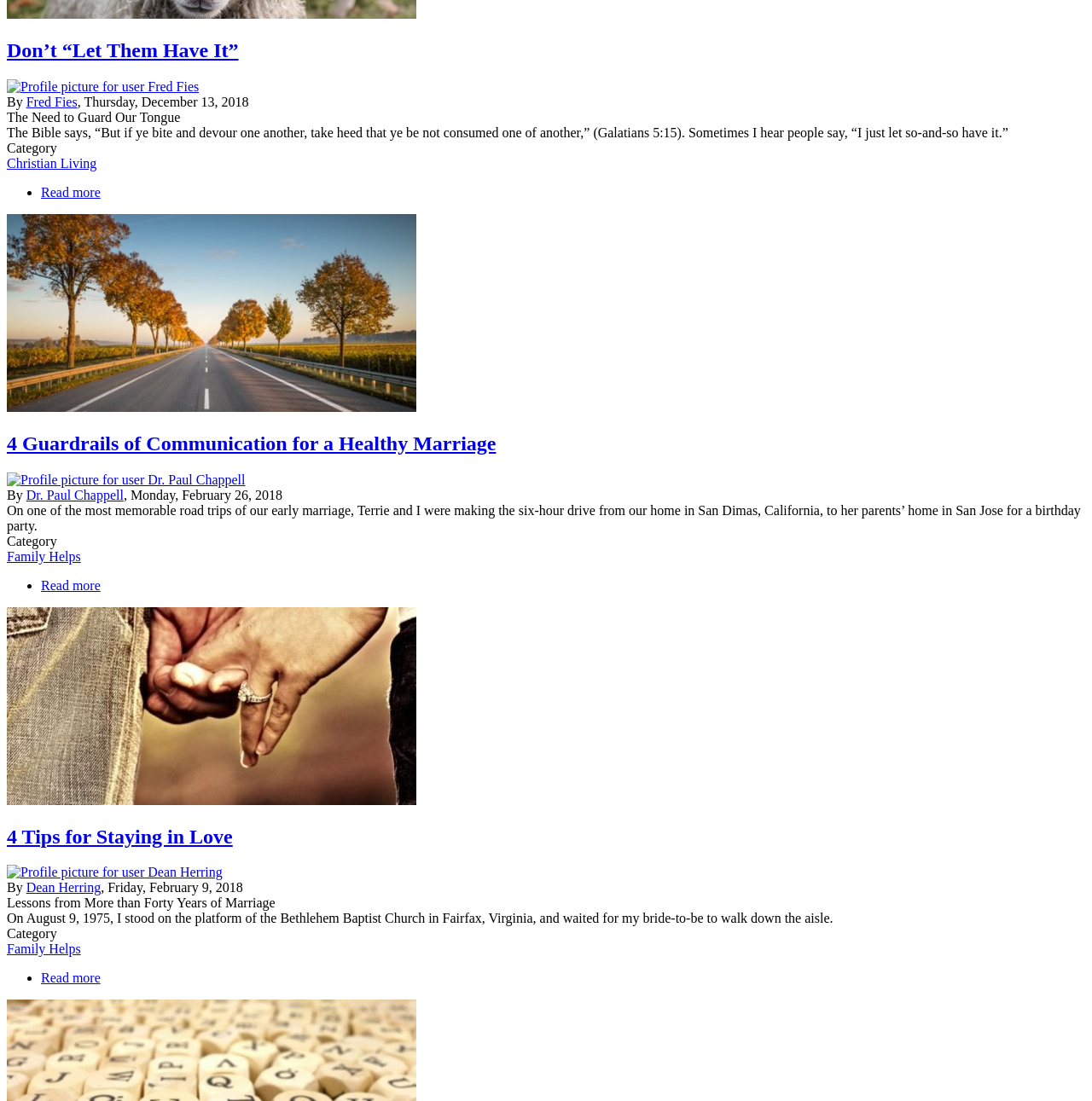Find the bounding box coordinates of the element to click in order to complete this instruction: "Read more about 4 Tips for Staying in Love". The bounding box coordinates must be four float numbers between 0 and 1, denoted as [left, top, right, bottom].

[0.038, 0.882, 0.092, 0.895]